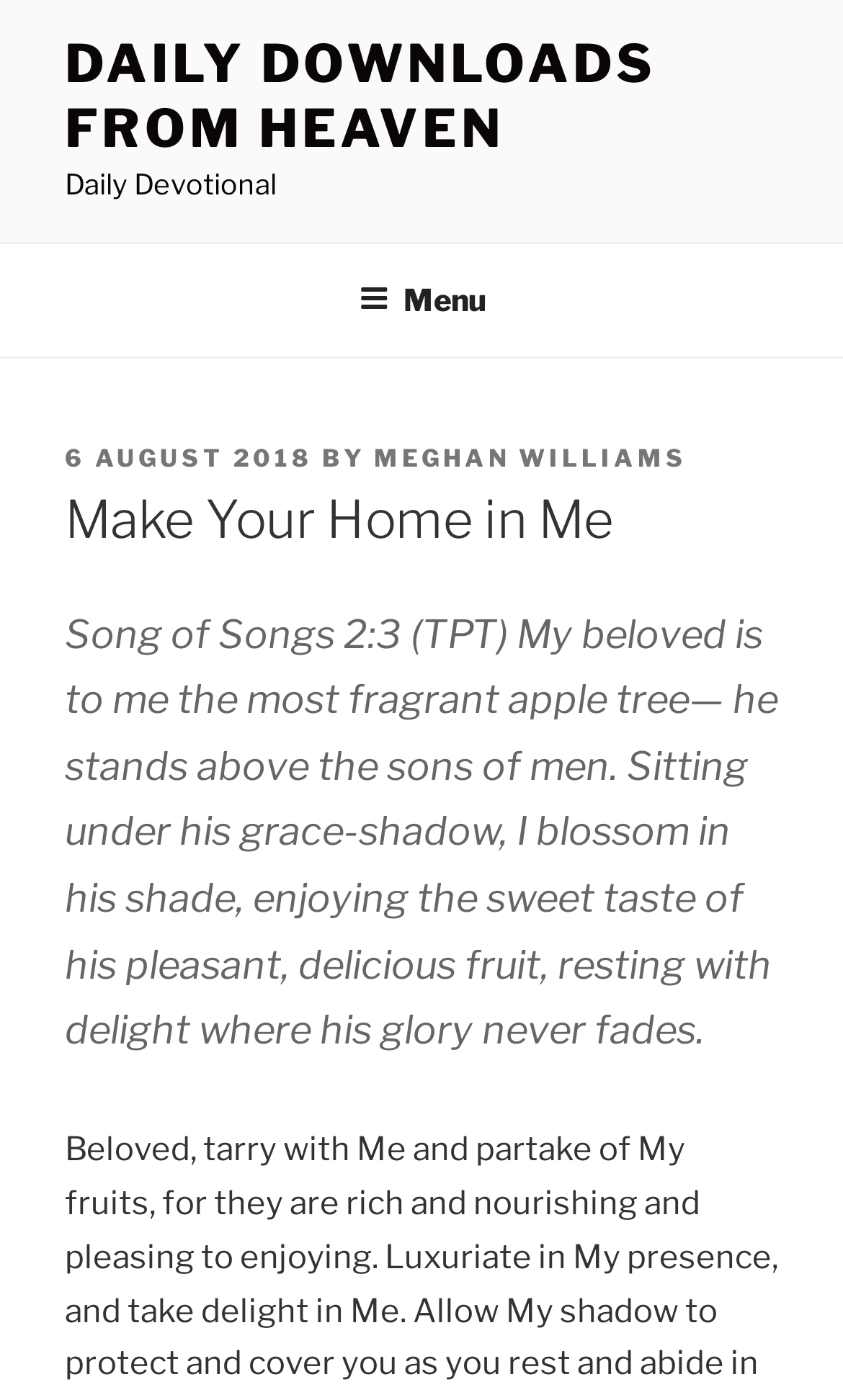Who is the author of the article?
Based on the image, give a concise answer in the form of a single word or short phrase.

MEGHAN WILLIAMS